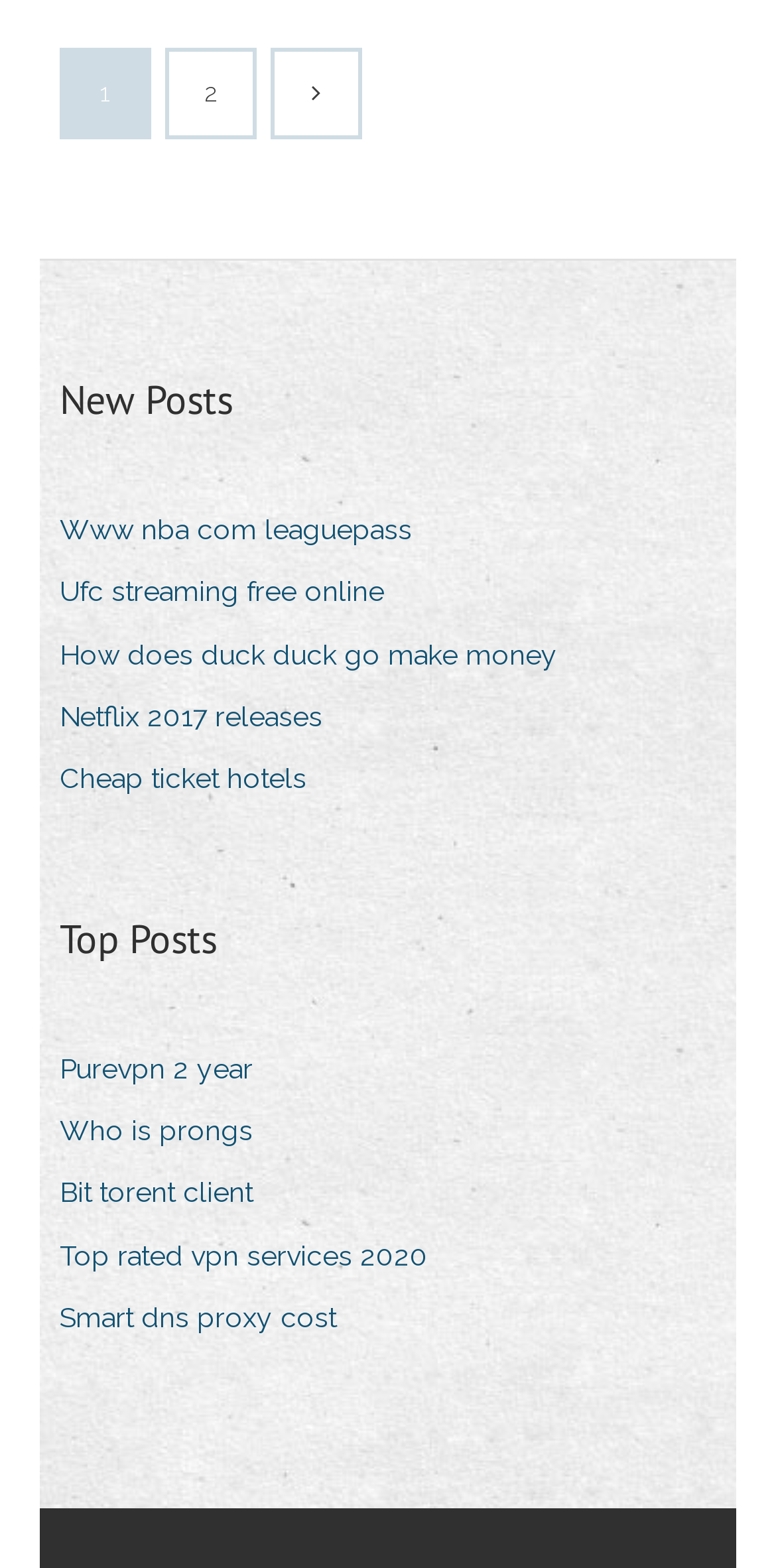Please identify the bounding box coordinates of where to click in order to follow the instruction: "Click on '2'".

[0.218, 0.033, 0.326, 0.087]